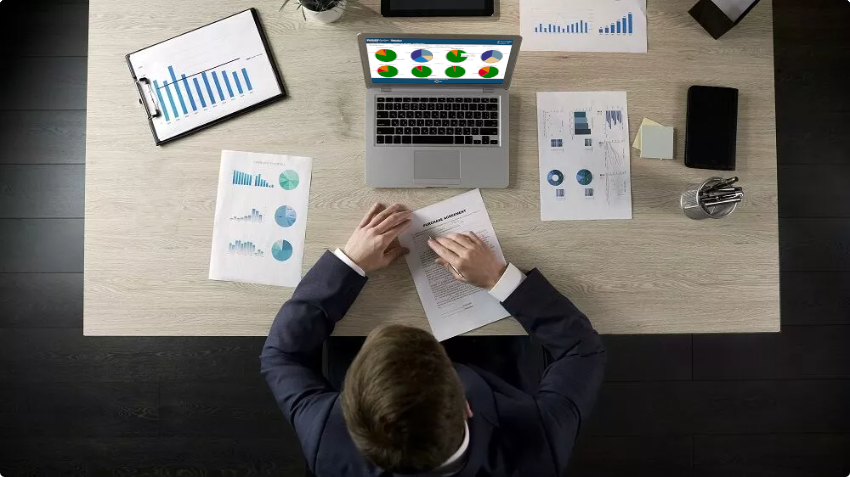Respond with a single word or short phrase to the following question: 
What type of graphs are displayed on the laptop?

Dynamic graphs and charts